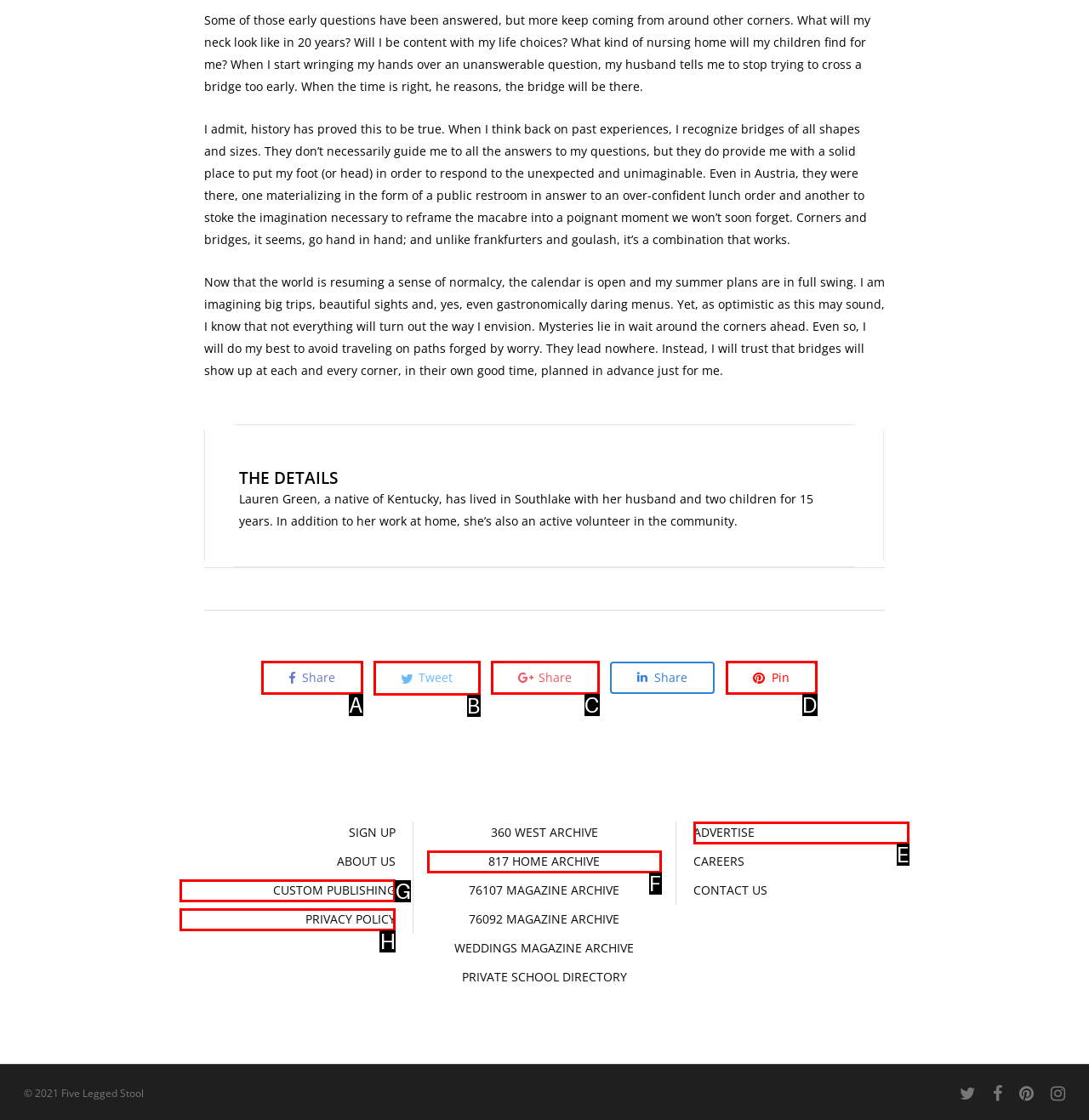Based on the given description: ADVERTISE, determine which HTML element is the best match. Respond with the letter of the chosen option.

E